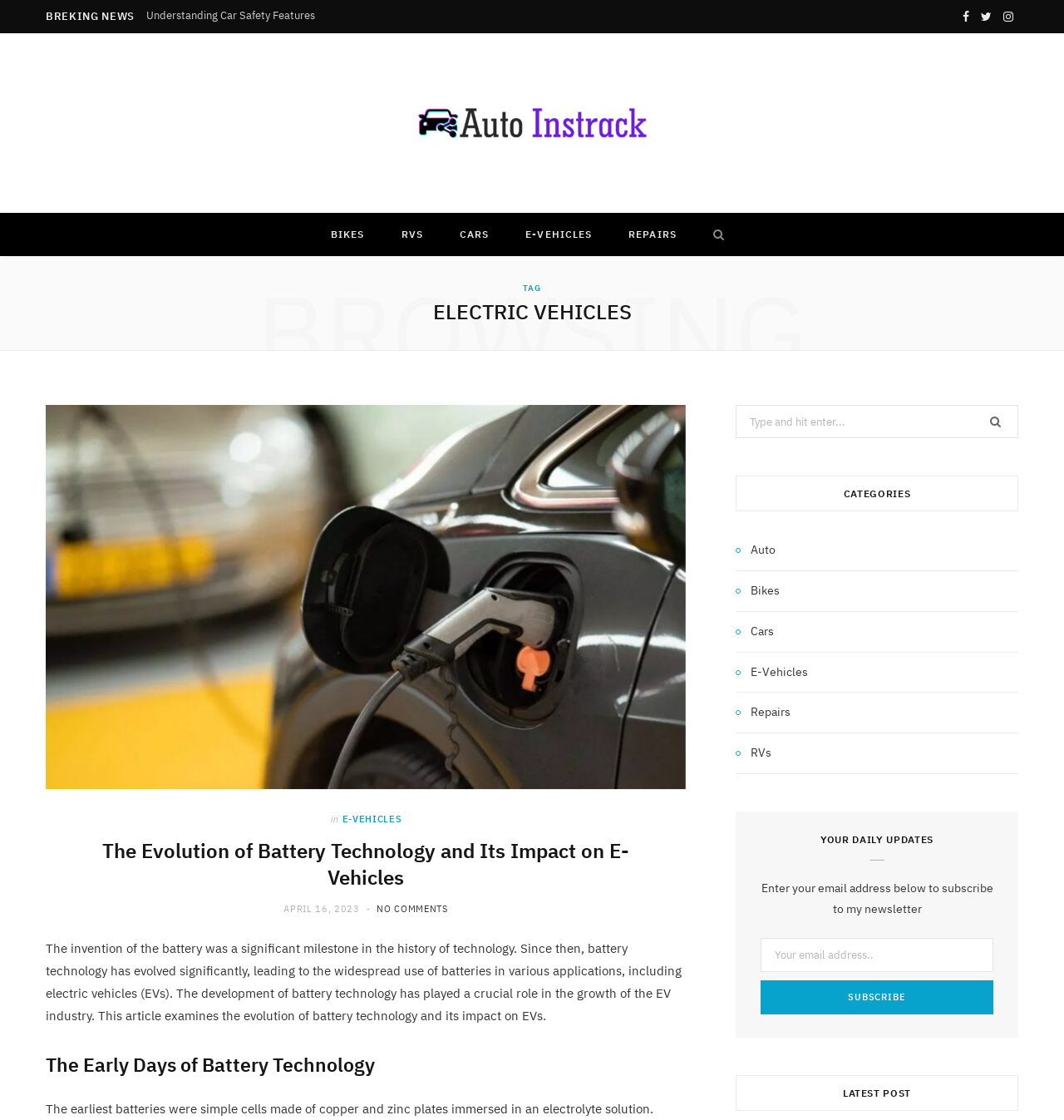What is the category of vehicles mentioned at the top?
Based on the screenshot, answer the question with a single word or phrase.

BIKES, RVS, CARS, E-VEHICLES, REPAIRS